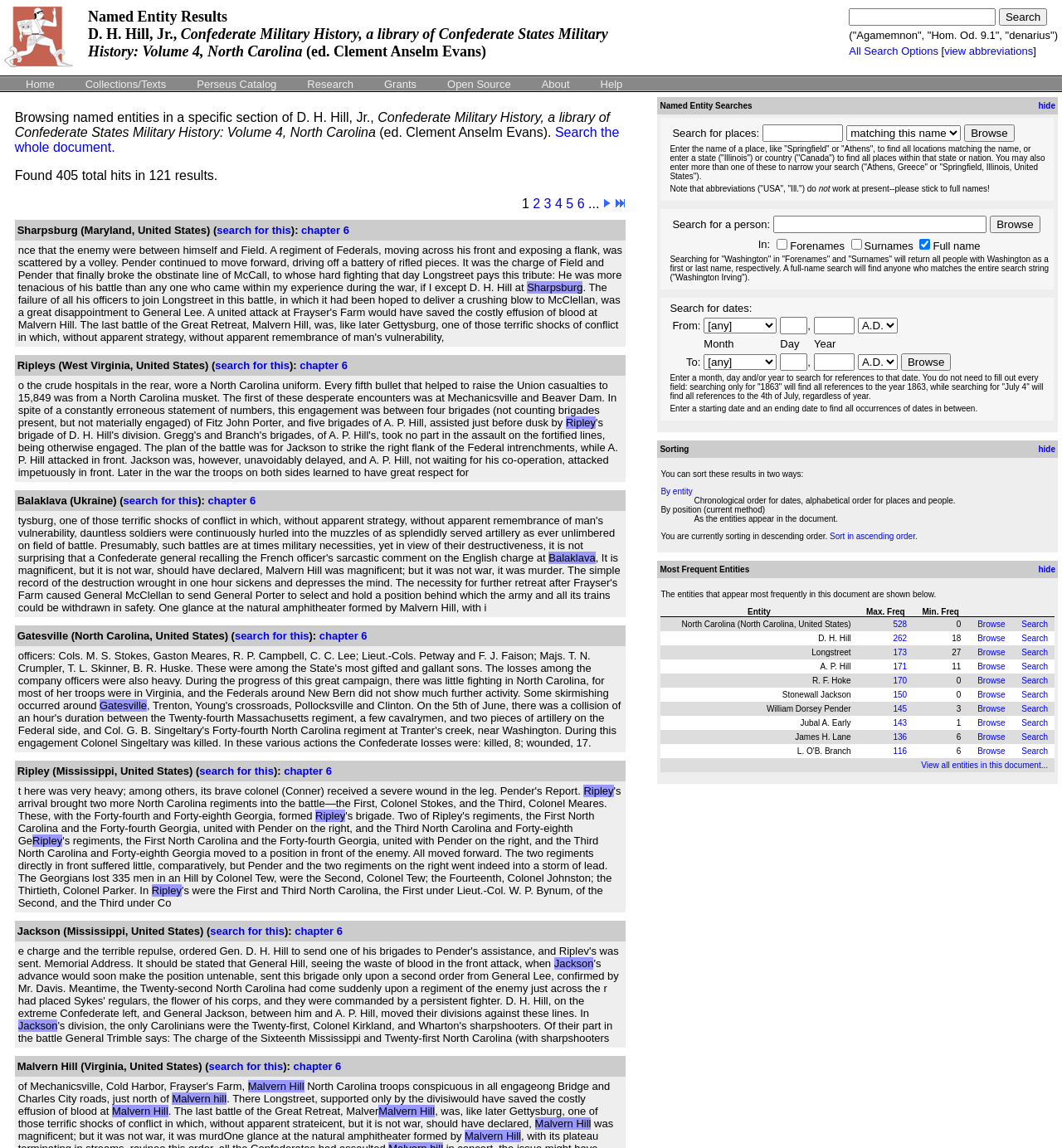Identify the bounding box for the UI element described as: "parent_node: Named Entity Results". The coordinates should be four float numbers between 0 and 1, i.e., [left, top, right, bottom].

[0.002, 0.002, 0.08, 0.06]